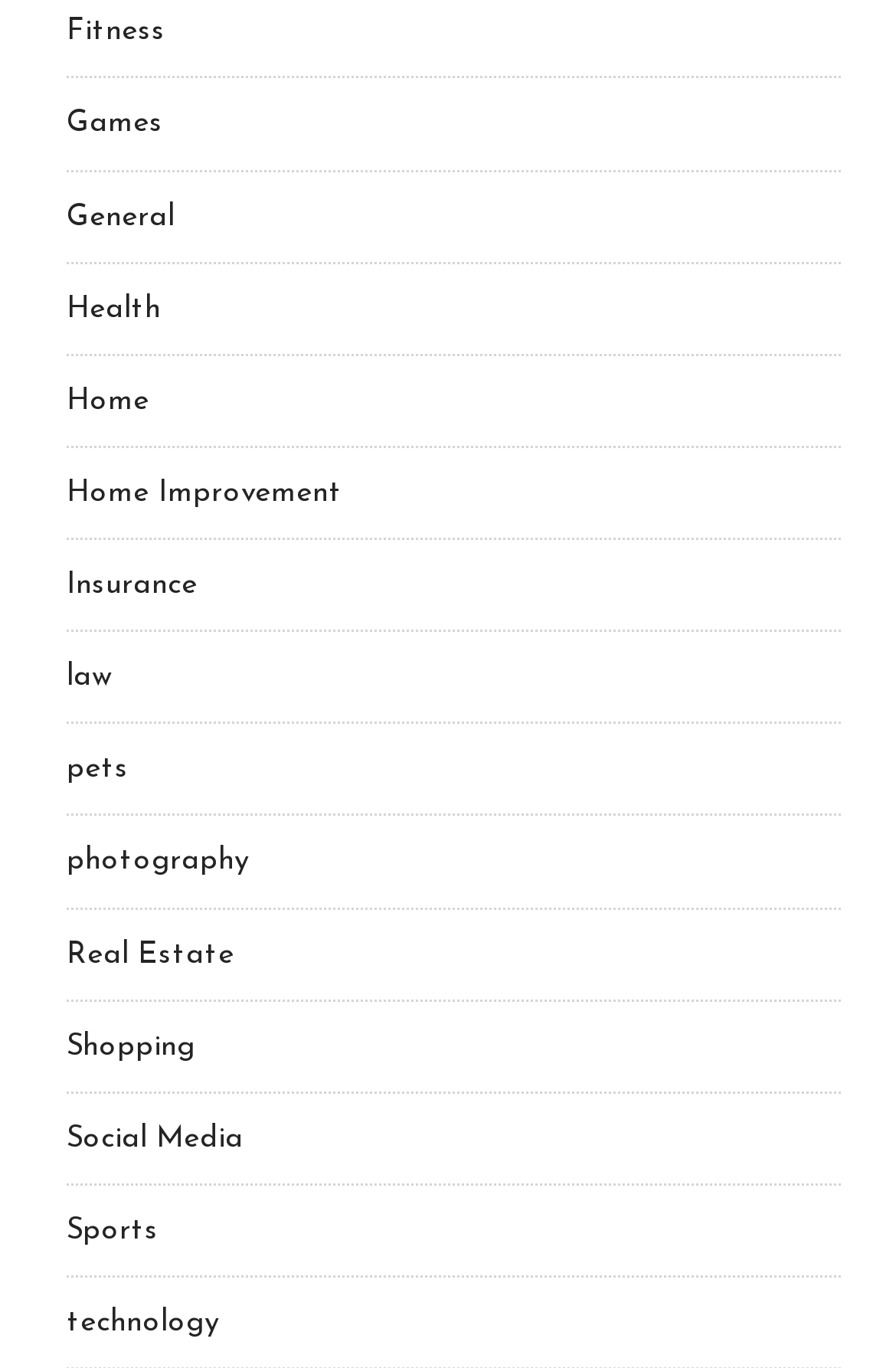Is there a category for Technology?
From the screenshot, supply a one-word or short-phrase answer.

Yes